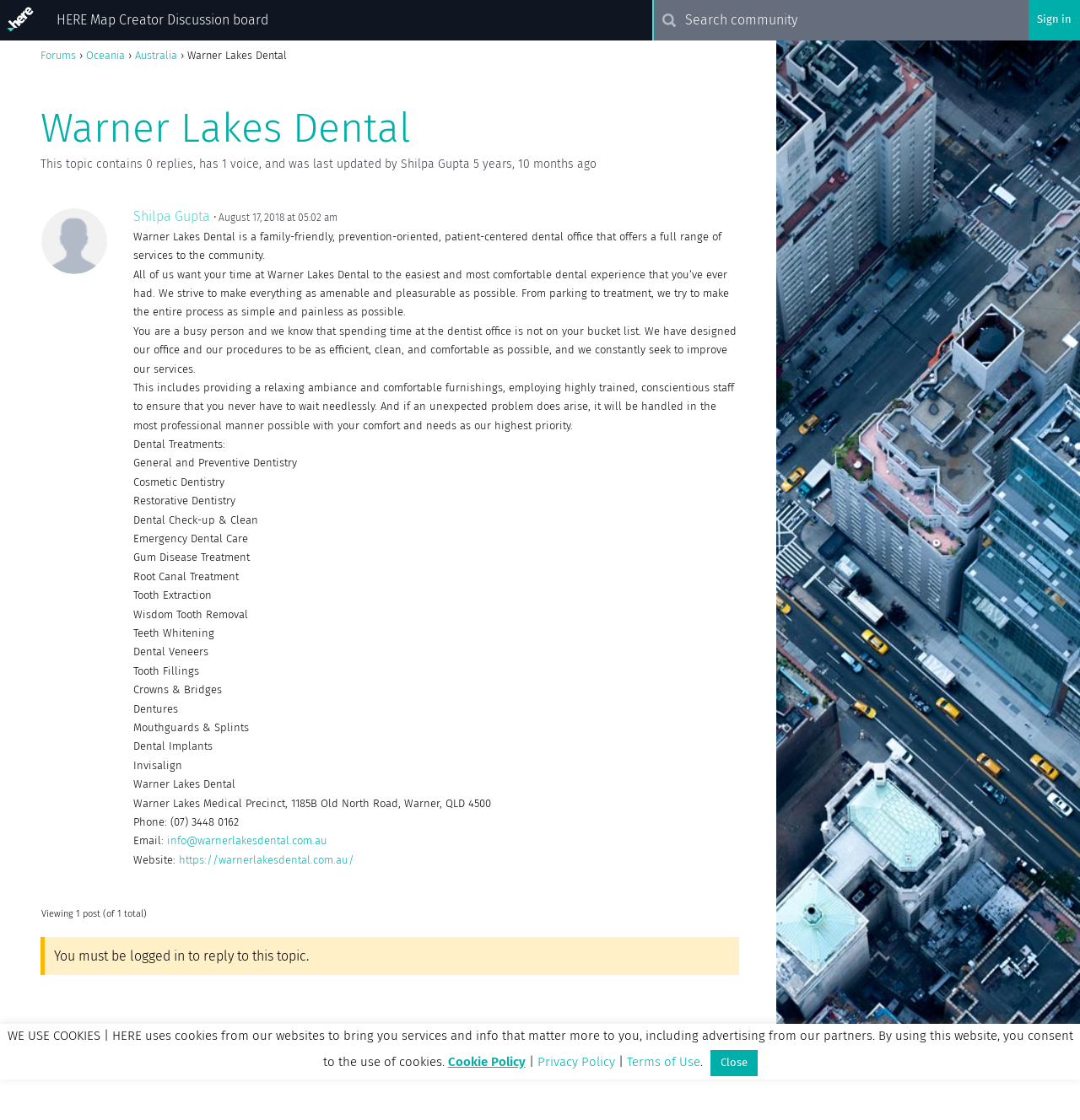Find the bounding box coordinates of the clickable area required to complete the following action: "Visit the Warner Lakes Dental website".

[0.166, 0.763, 0.328, 0.773]